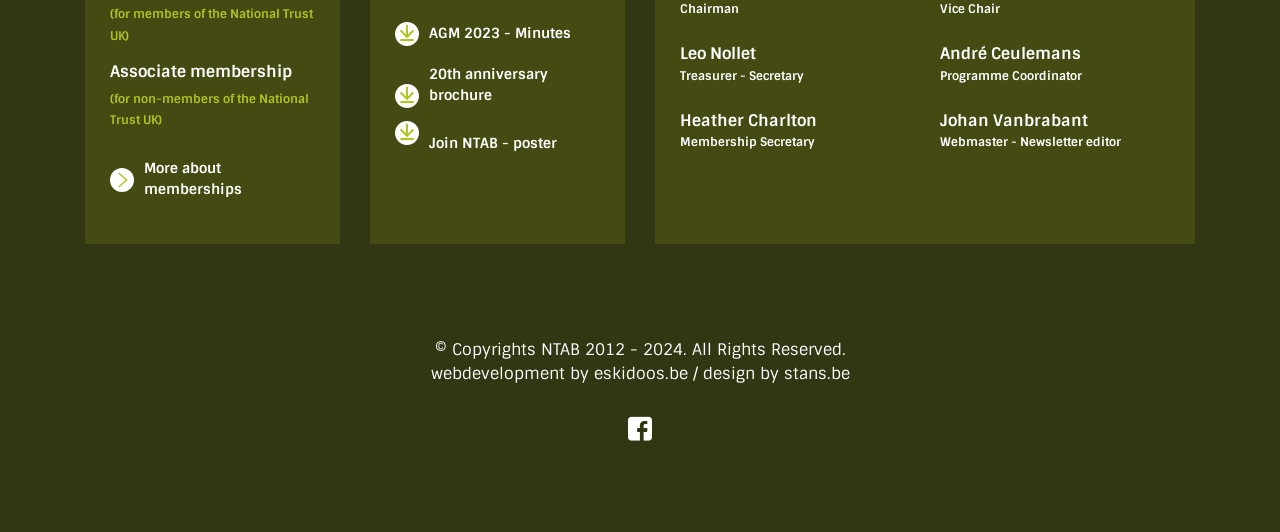Give a one-word or phrase response to the following question: What is the website of the company that developed NTAB's website?

eskidoos.be